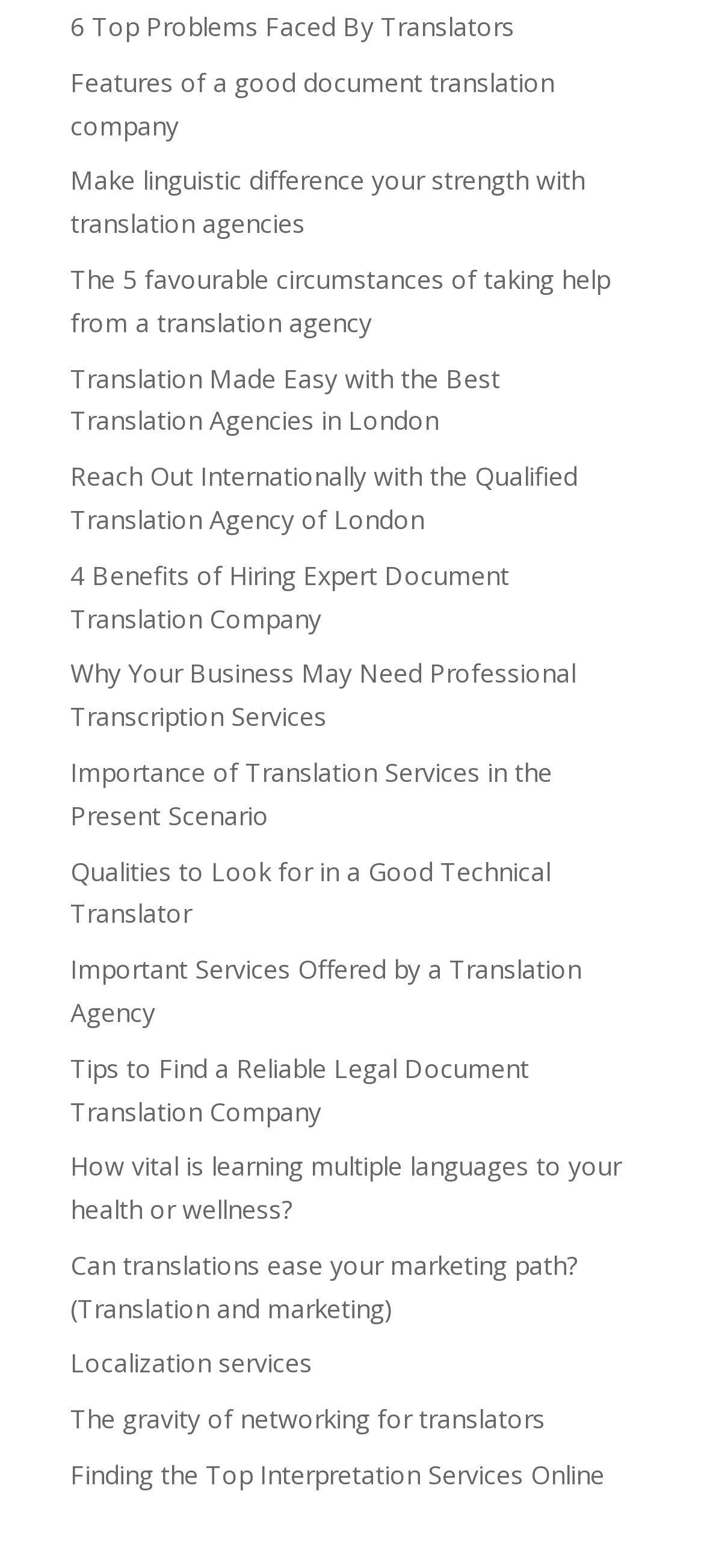Find the bounding box coordinates of the element to click in order to complete this instruction: "Discover the benefits of hiring an expert document translation company". The bounding box coordinates must be four float numbers between 0 and 1, denoted as [left, top, right, bottom].

[0.1, 0.356, 0.723, 0.405]